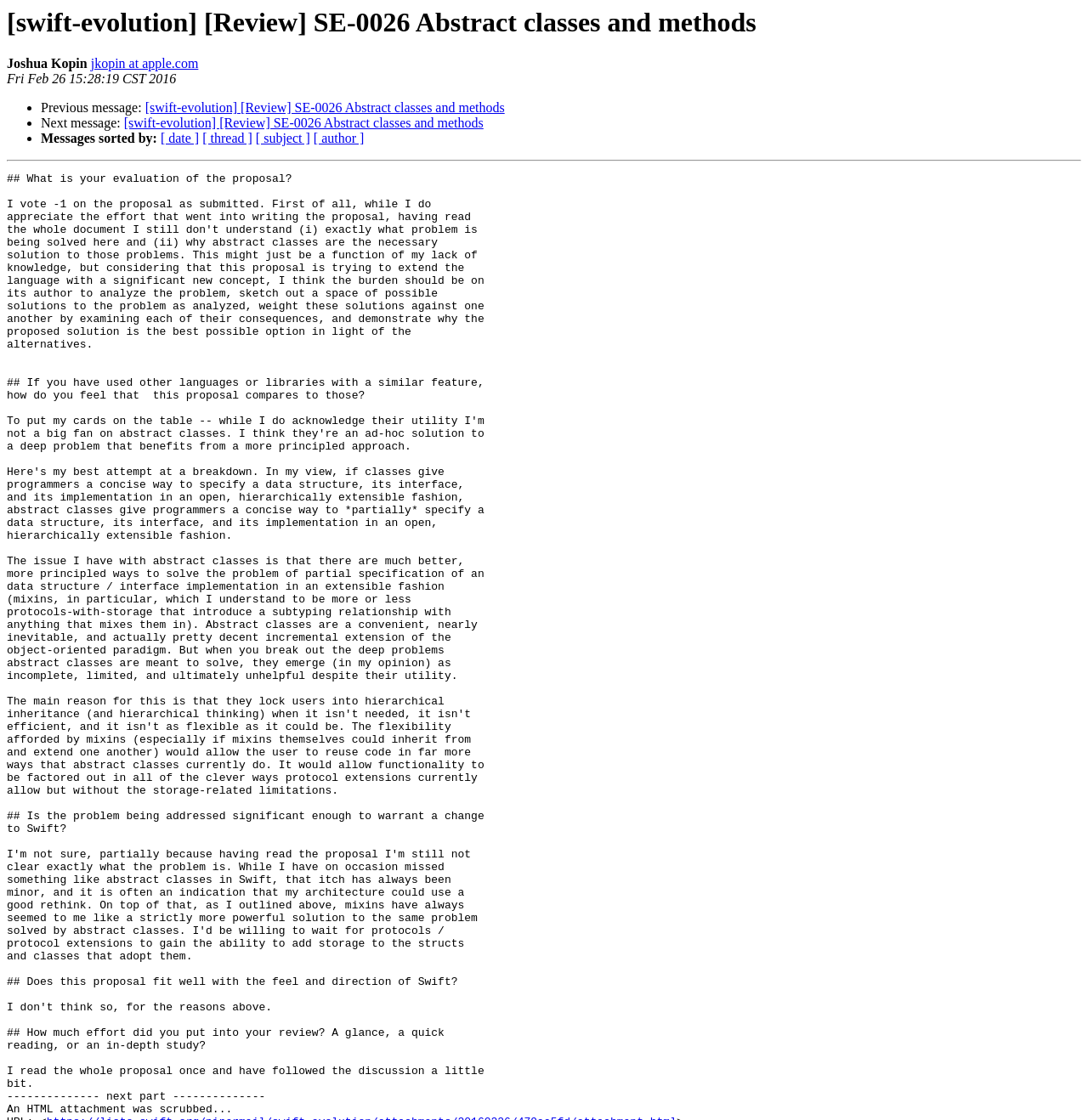Using the information from the screenshot, answer the following question thoroughly:
What are the options to sort messages by?

The options to sort messages by can be found by looking at the links that appear below the separator element, which contain the options 'date', 'thread', 'subject', and 'author'.